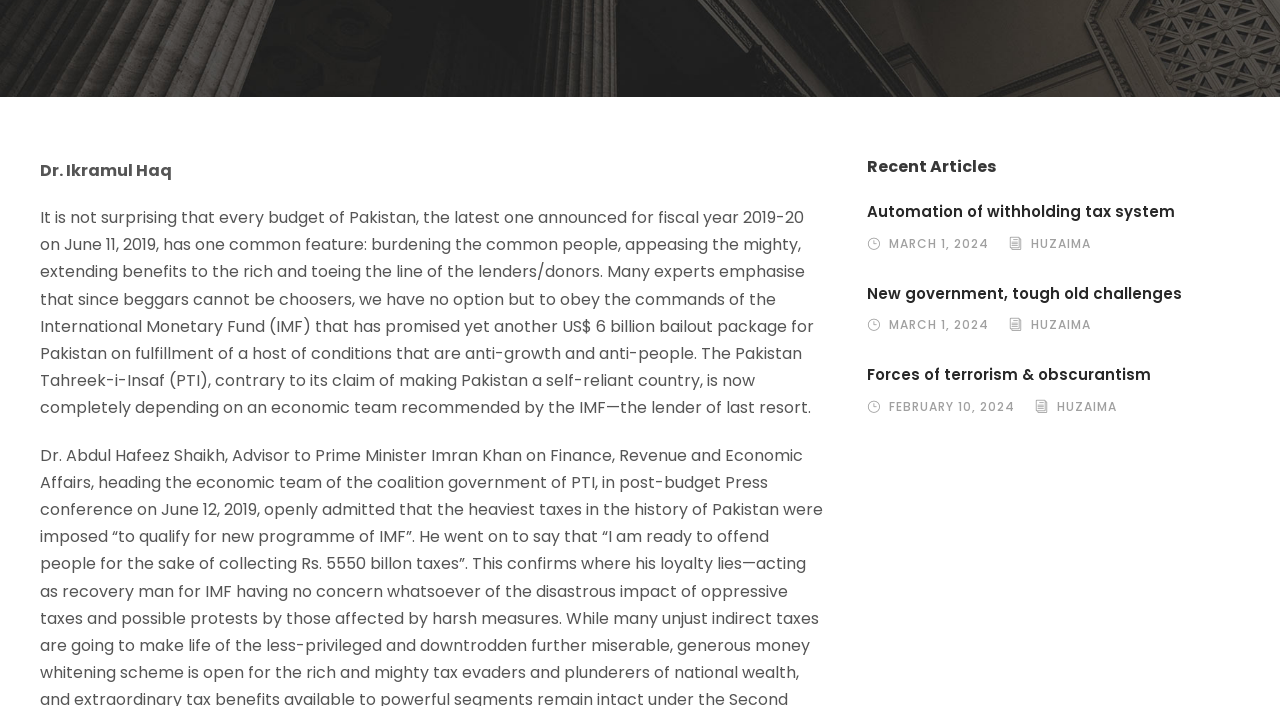From the element description New government, tough old challenges, predict the bounding box coordinates of the UI element. The coordinates must be specified in the format (top-left x, top-left y, bottom-right x, bottom-right y) and should be within the 0 to 1 range.

[0.677, 0.4, 0.923, 0.43]